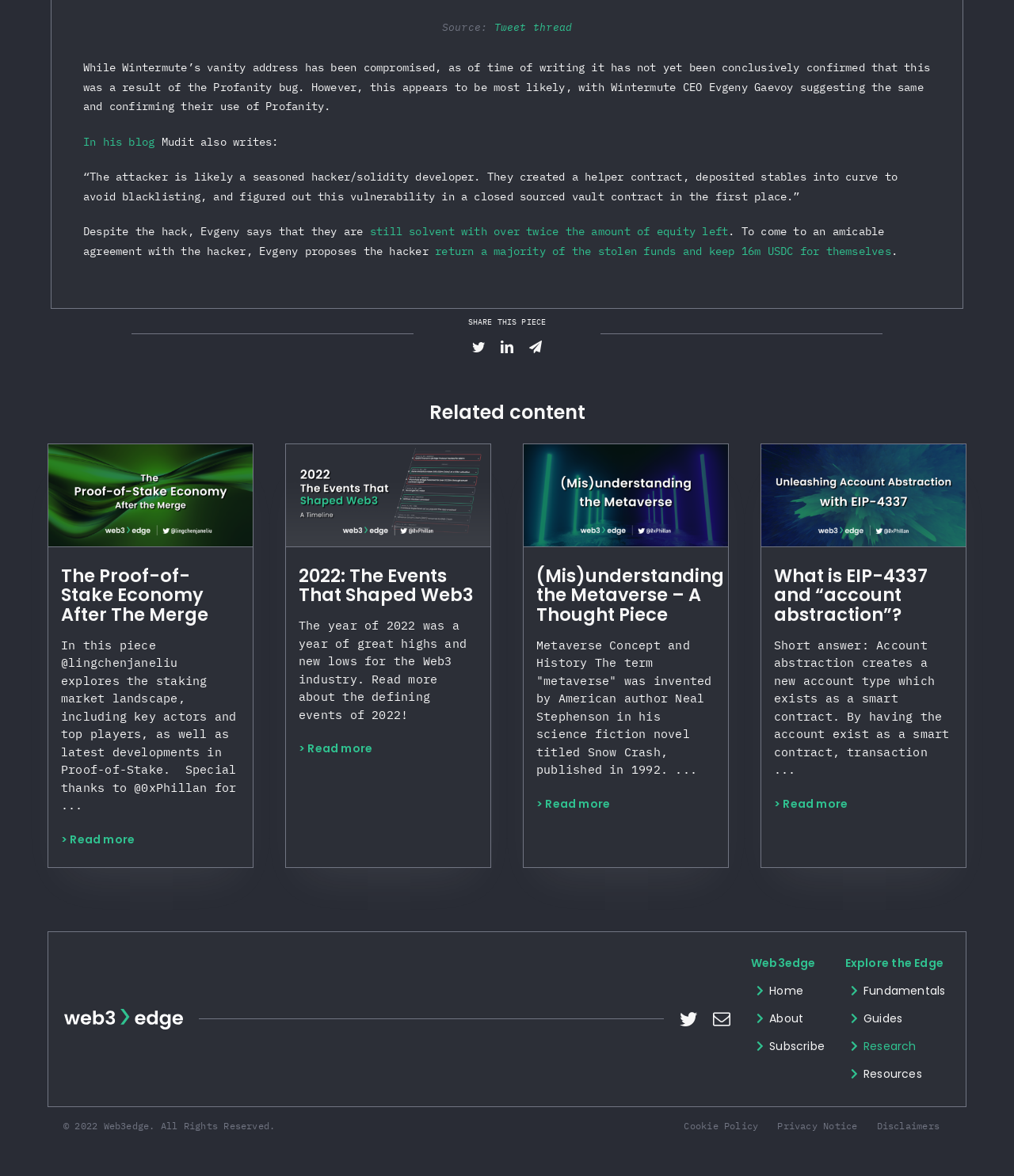Determine the bounding box coordinates of the clickable element to complete this instruction: "Explore 'Related content'". Provide the coordinates in the format of four float numbers between 0 and 1, [left, top, right, bottom].

[0.047, 0.342, 0.953, 0.36]